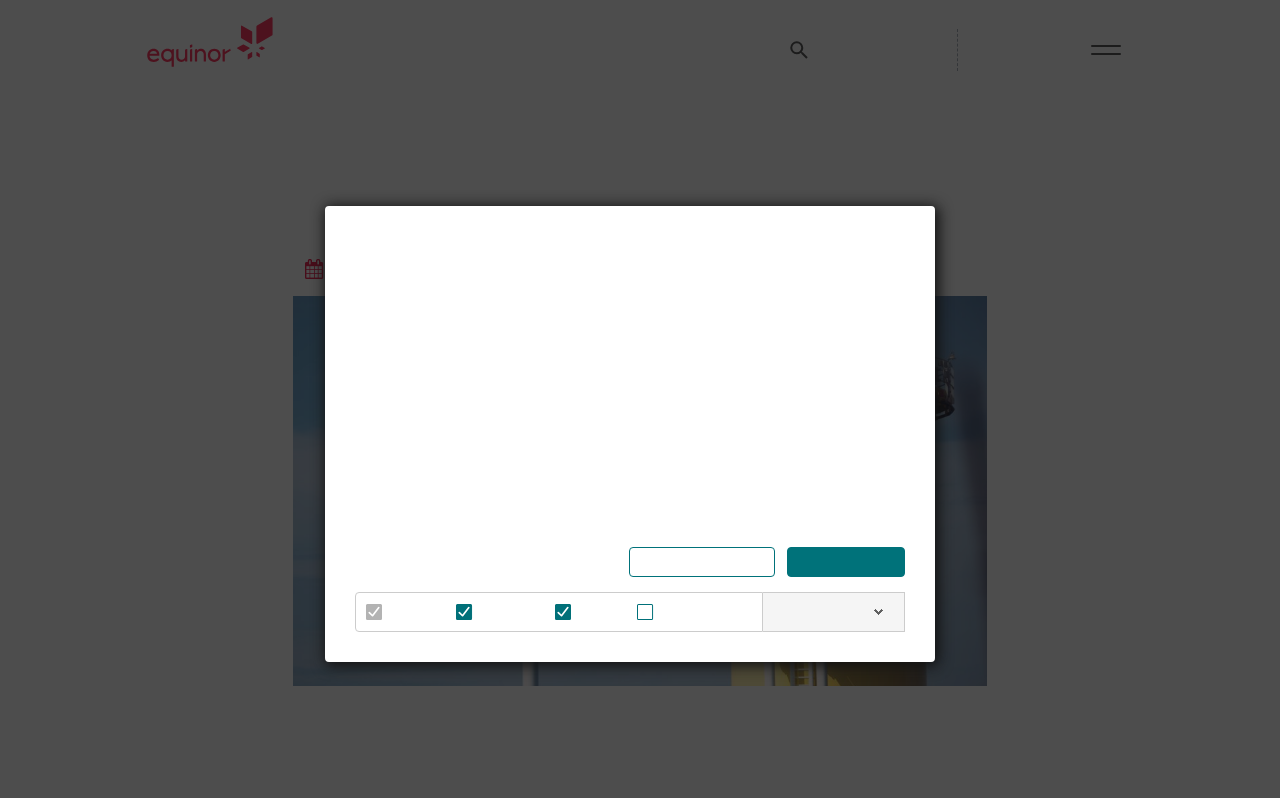Could you indicate the bounding box coordinates of the region to click in order to complete this instruction: "Open menu".

[0.797, 0.033, 0.885, 0.093]